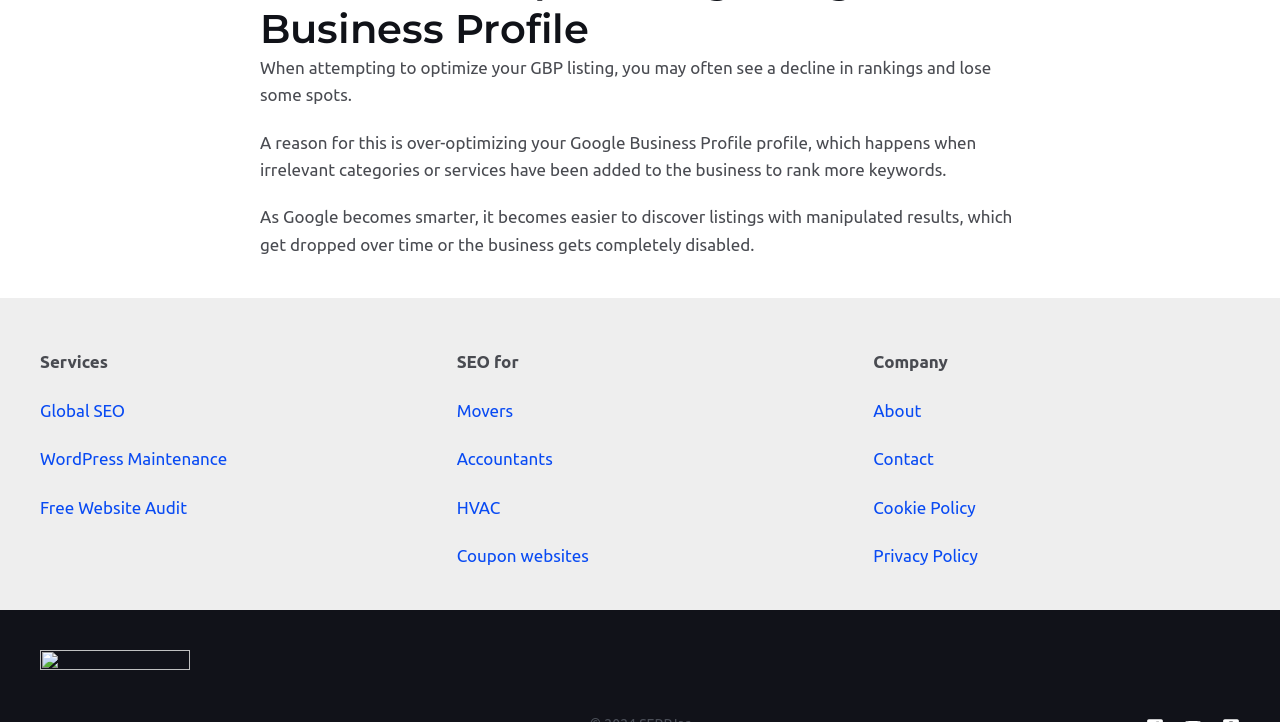Respond concisely with one word or phrase to the following query:
How many footer widgets are there?

3